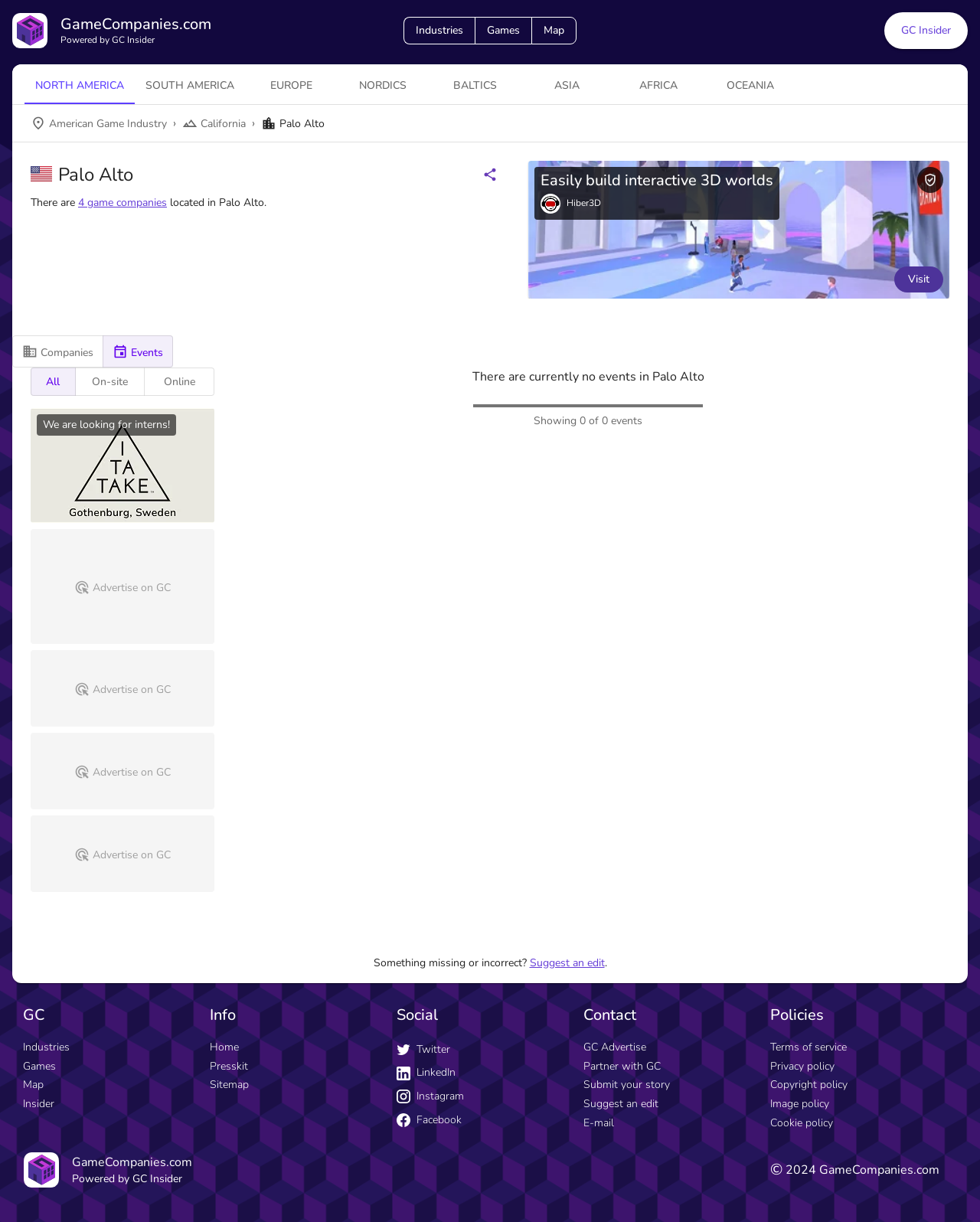Give a short answer to this question using one word or a phrase:
What is the purpose of the 'Share buttons'?

To share content